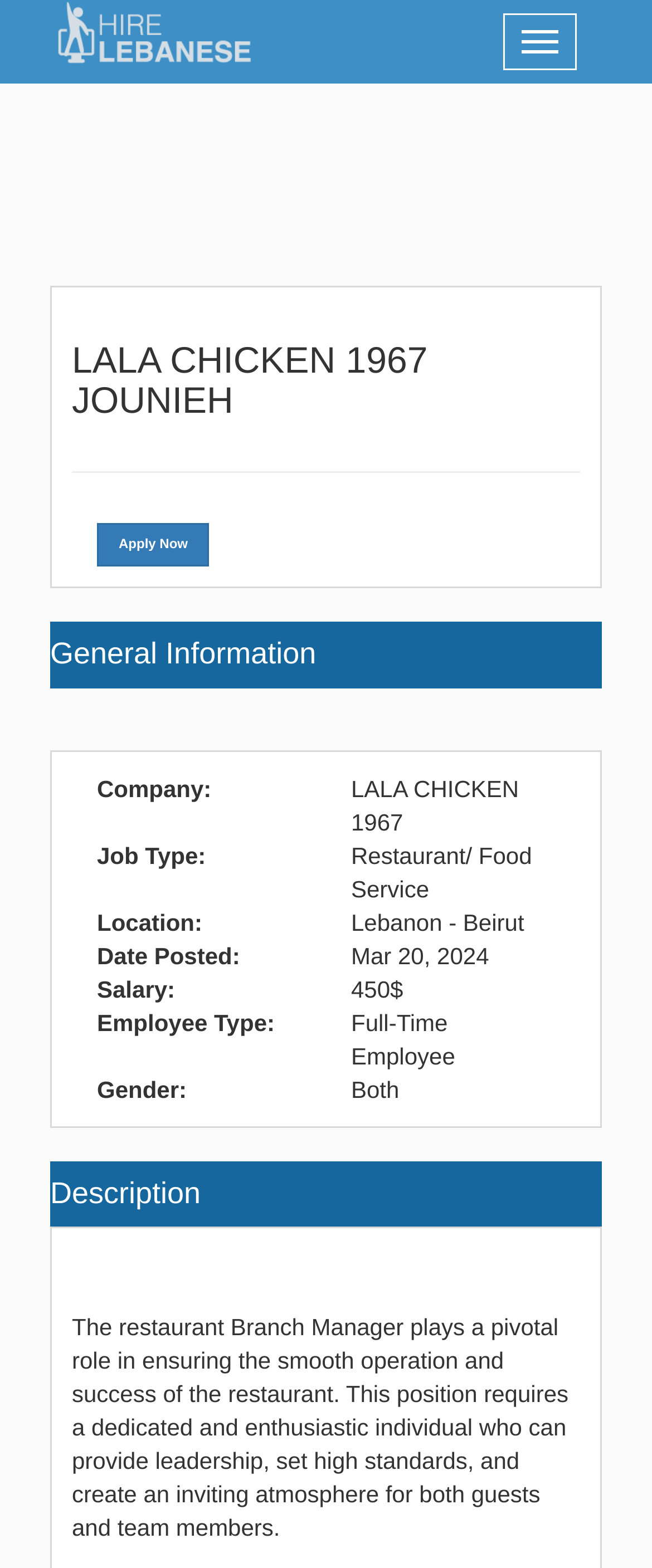Locate the UI element described by parent_node: Toggle navigation in the provided webpage screenshot. Return the bounding box coordinates in the format (top-left x, top-left y, bottom-right x, bottom-right y), ensuring all values are between 0 and 1.

[0.087, 0.0, 0.51, 0.053]